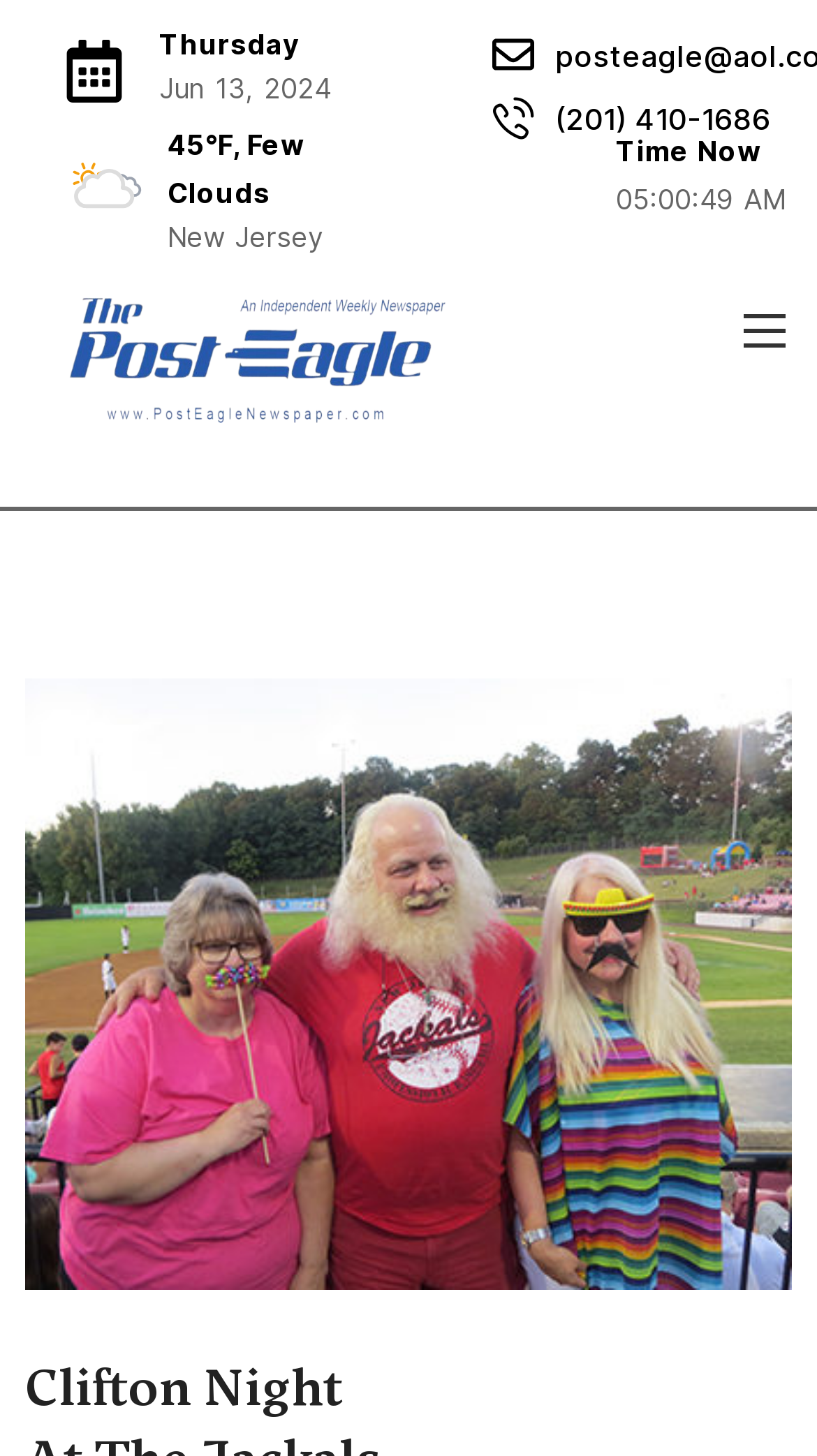Using the image as a reference, answer the following question in as much detail as possible:
What is the date displayed?

I found the date by looking at the StaticText element with the text 'Jun 13, 2024' at coordinates [0.195, 0.049, 0.405, 0.072].